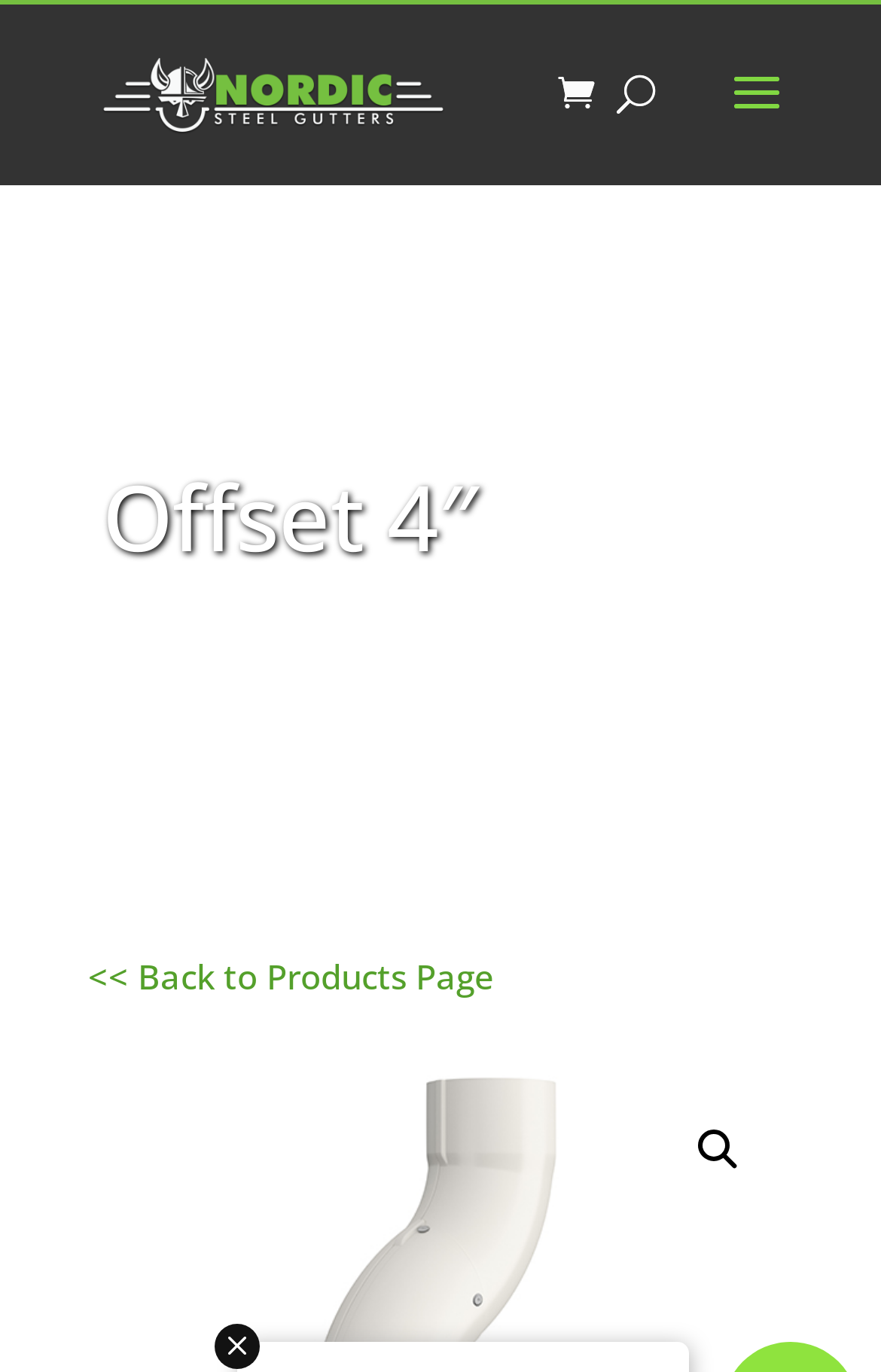Answer this question in one word or a short phrase: What is the current product page about?

Offset 4"